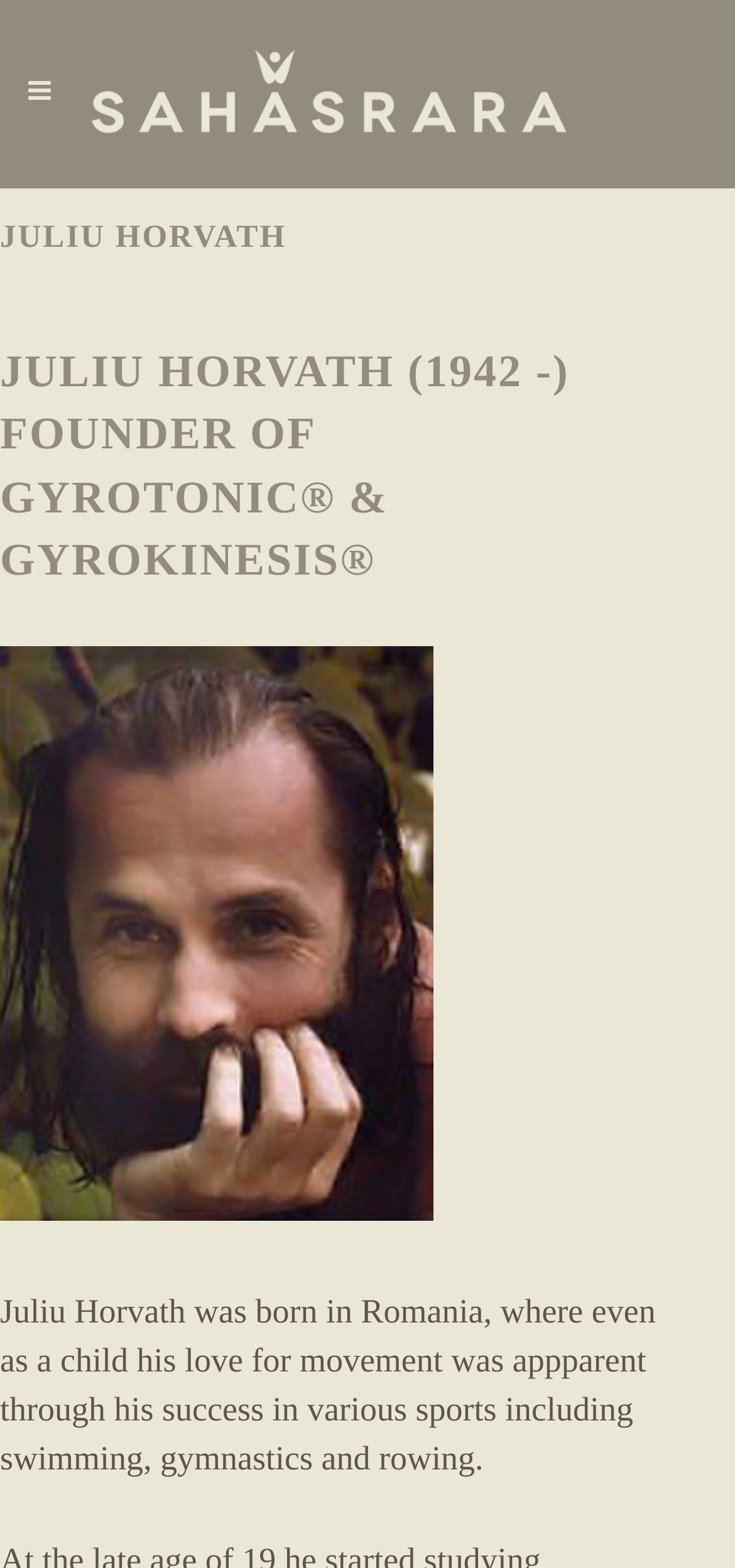Given the description "alt="Logo"", provide the bounding box coordinates of the corresponding UI element.

[0.117, 0.03, 0.78, 0.09]